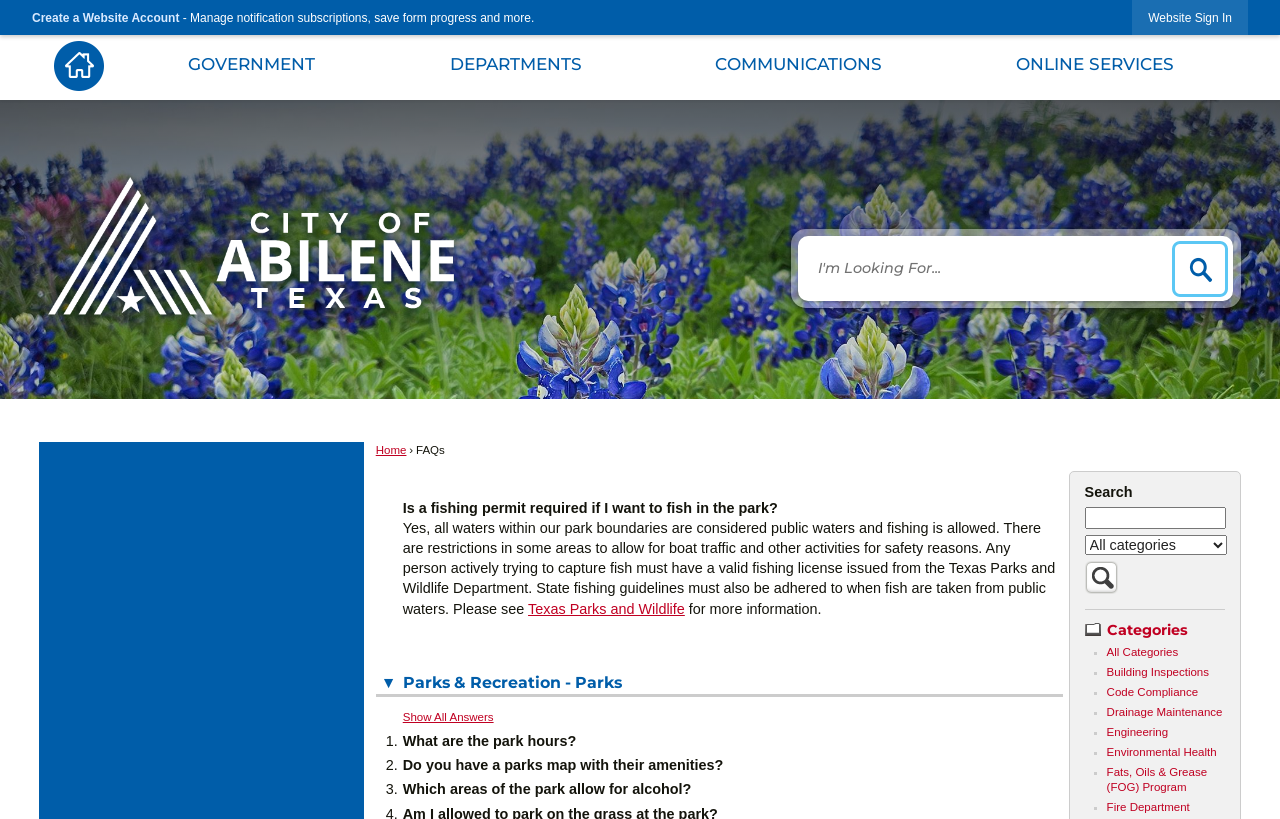Can I drink alcohol in all areas of the park?
Look at the image and provide a short answer using one word or a phrase.

No